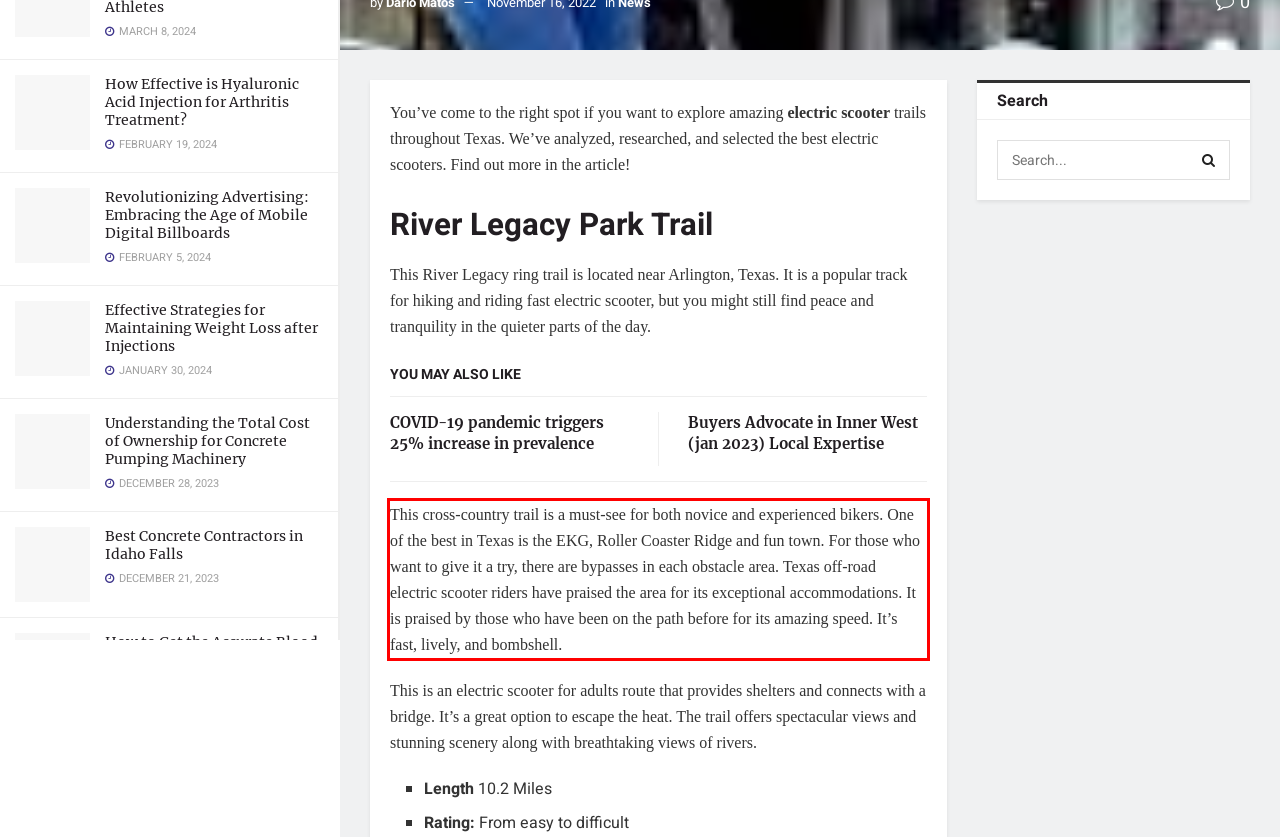Using the provided screenshot of a webpage, recognize and generate the text found within the red rectangle bounding box.

This cross-country trail is a must-see for both novice and experienced bikers. One of the best in Texas is the EKG, Roller Coaster Ridge and fun town. For those who want to give it a try, there are bypasses in each obstacle area. Texas off-road electric scooter riders have praised the area for its exceptional accommodations. It is praised by those who have been on the path before for its amazing speed. It’s fast, lively, and bombshell.